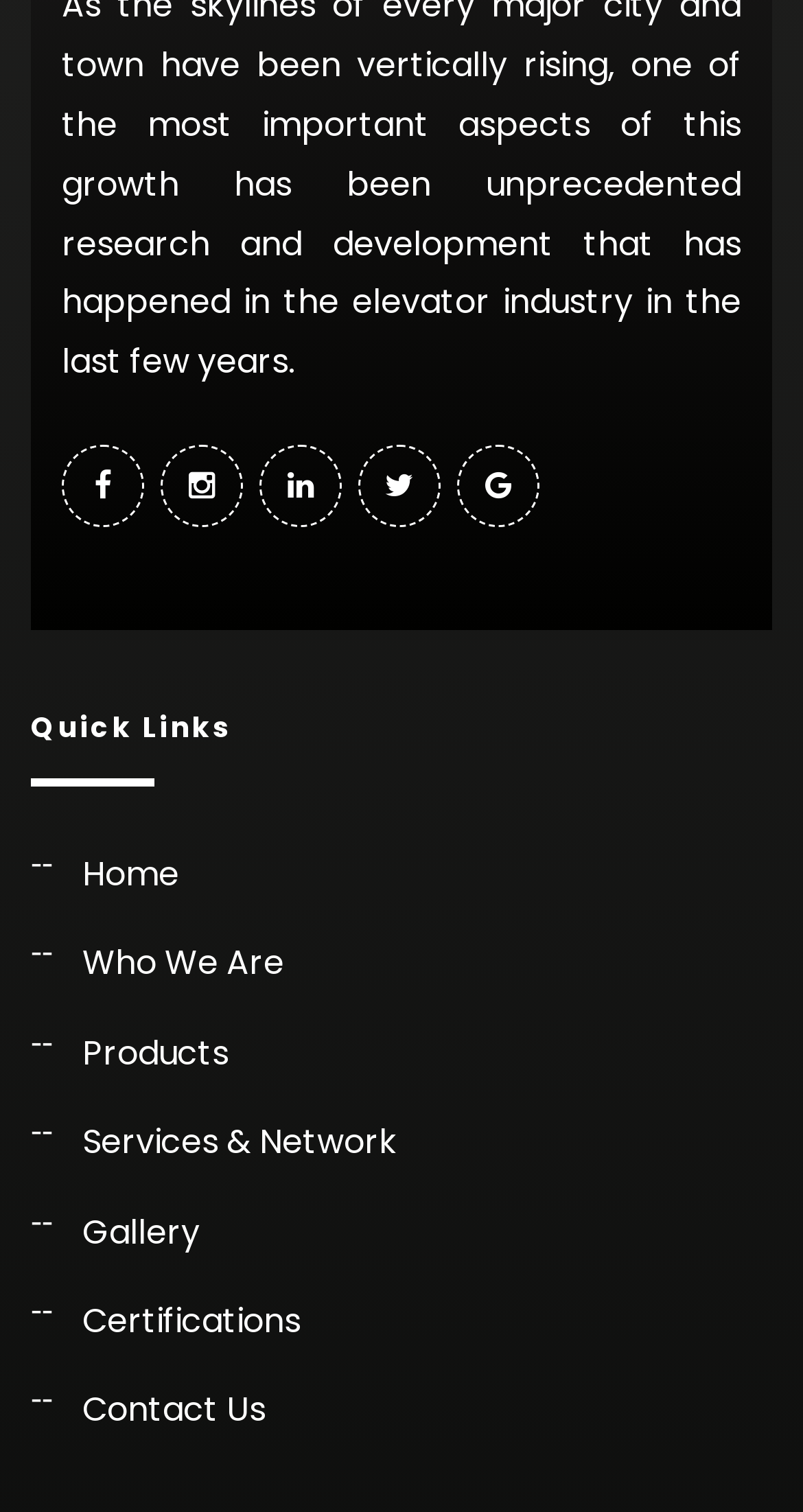What is the last link in the 'Quick Links' section?
Please use the visual content to give a single word or phrase answer.

Contact Us